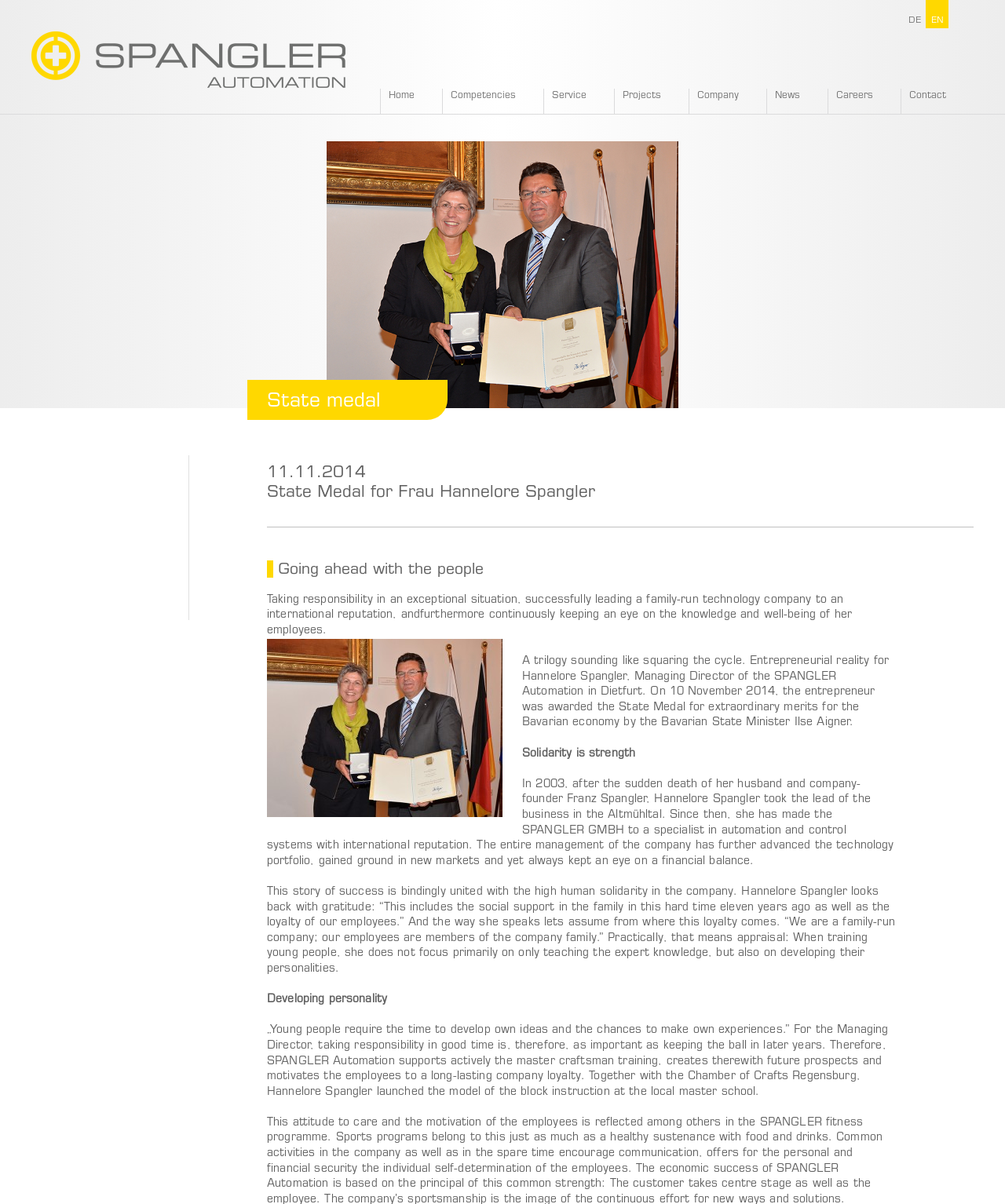Identify the bounding box coordinates of the clickable region necessary to fulfill the following instruction: "Click the SPANGLER GMBH EN link". The bounding box coordinates should be four float numbers between 0 and 1, i.e., [left, top, right, bottom].

[0.031, 0.026, 0.344, 0.073]